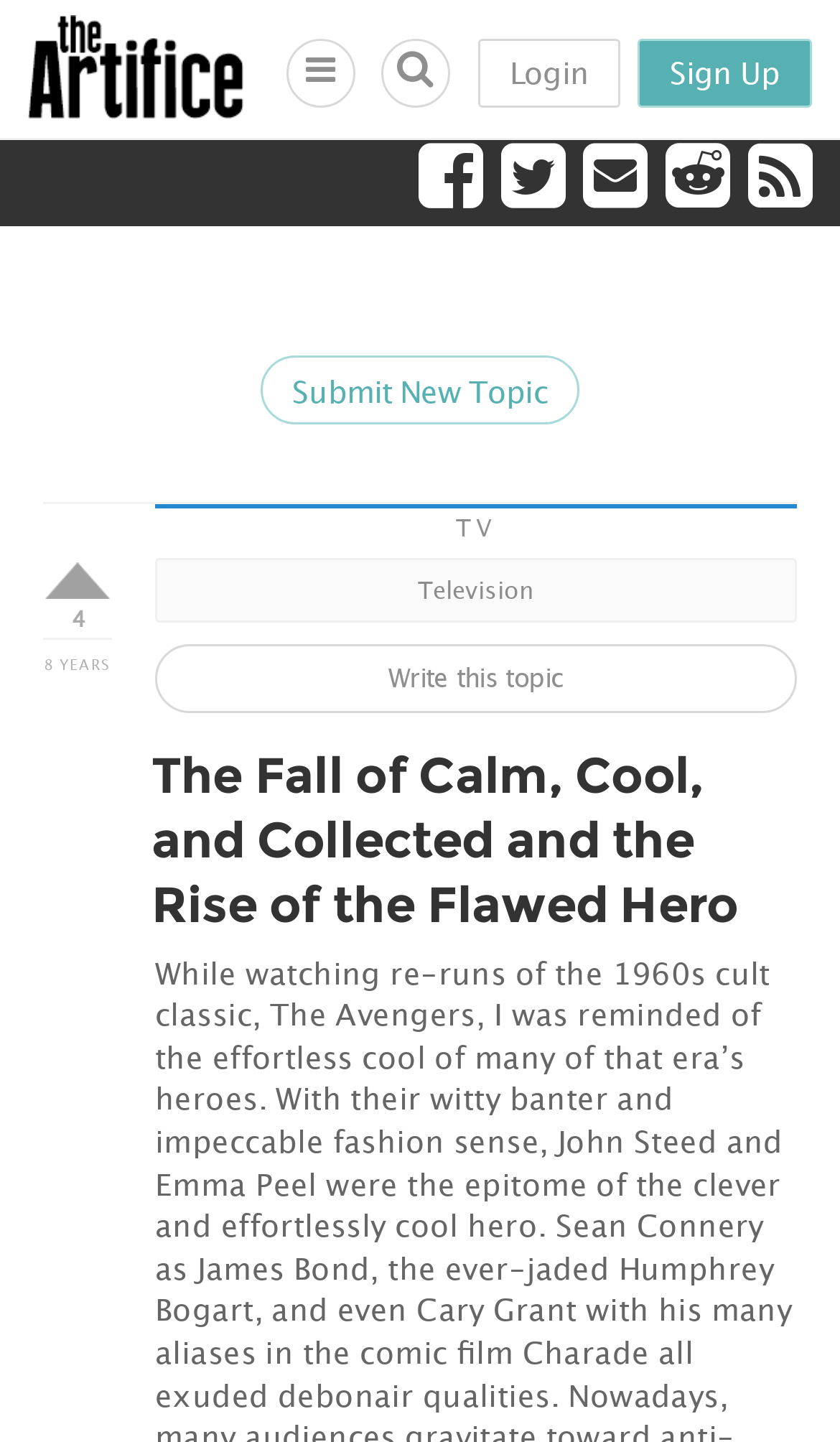From the element description Sign Up, predict the bounding box coordinates of the UI element. The coordinates must be specified in the format (top-left x, top-left y, bottom-right x, bottom-right y) and should be within the 0 to 1 range.

[0.759, 0.027, 0.967, 0.075]